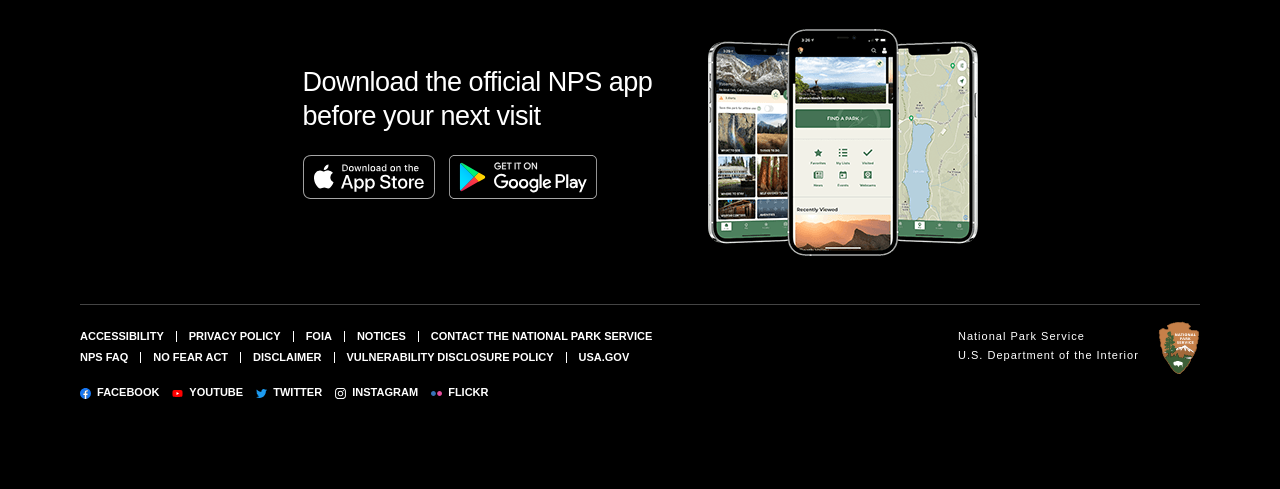What is the department that the National Park Service belongs to?
Could you give a comprehensive explanation in response to this question?

The link at the bottom of the webpage says 'U.S. Department of the Interior', which indicates that the National Park Service belongs to this department.